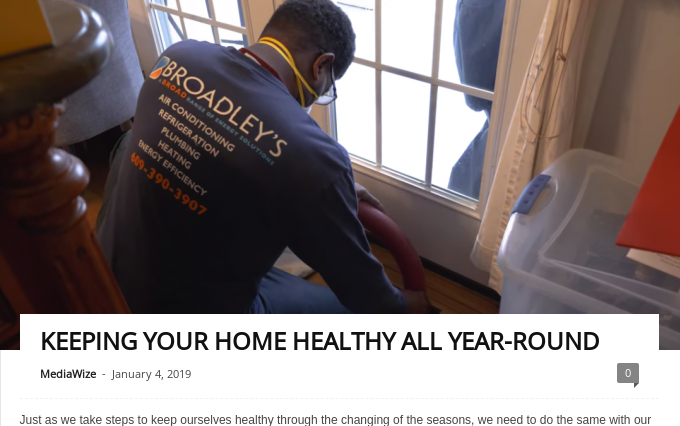Where is the technician working?
Look at the image and answer the question using a single word or phrase.

Inside a residence